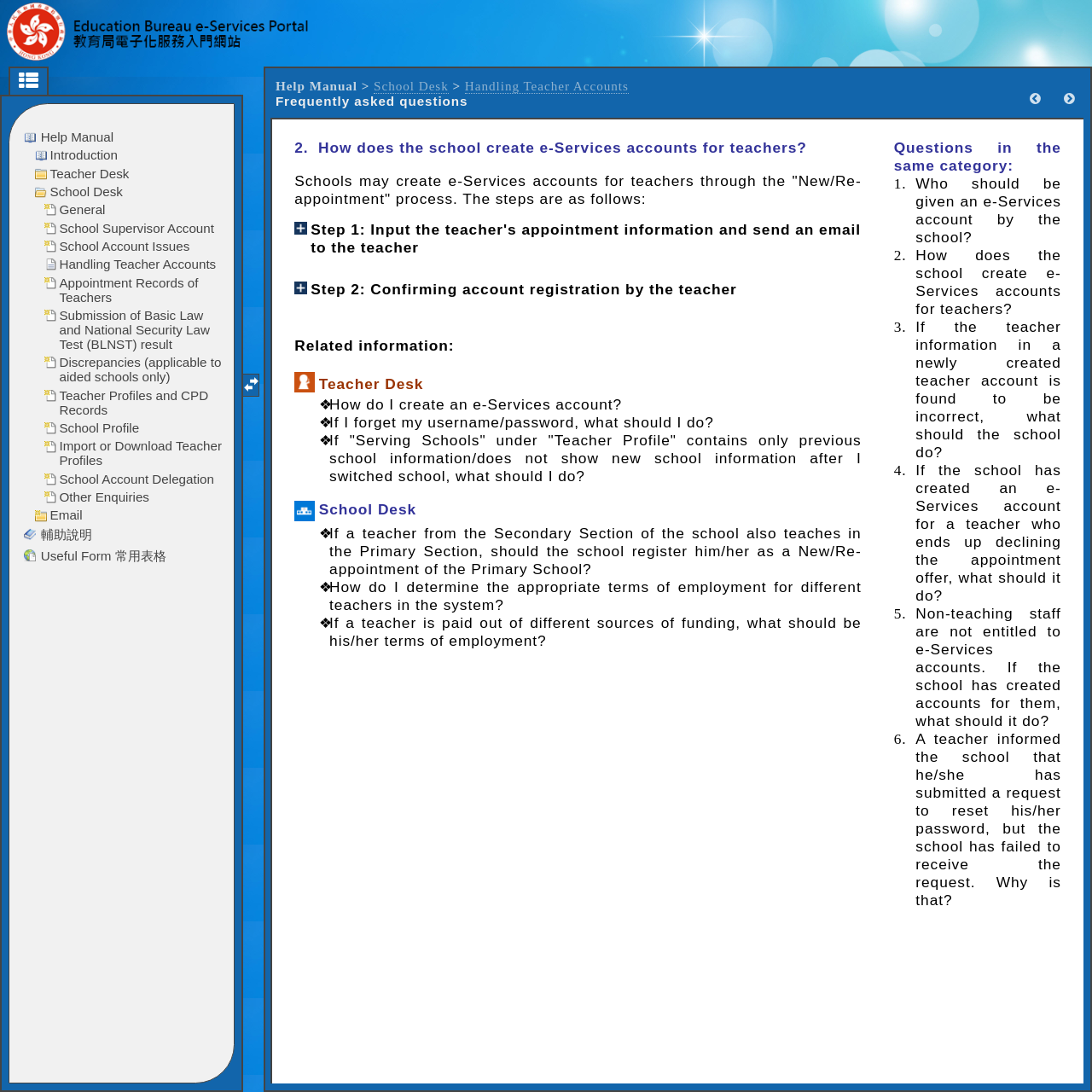What is the category of the question 'How does the school create e-Services accounts for teachers?'?
Refer to the image and provide a one-word or short phrase answer.

Handling Teacher Accounts